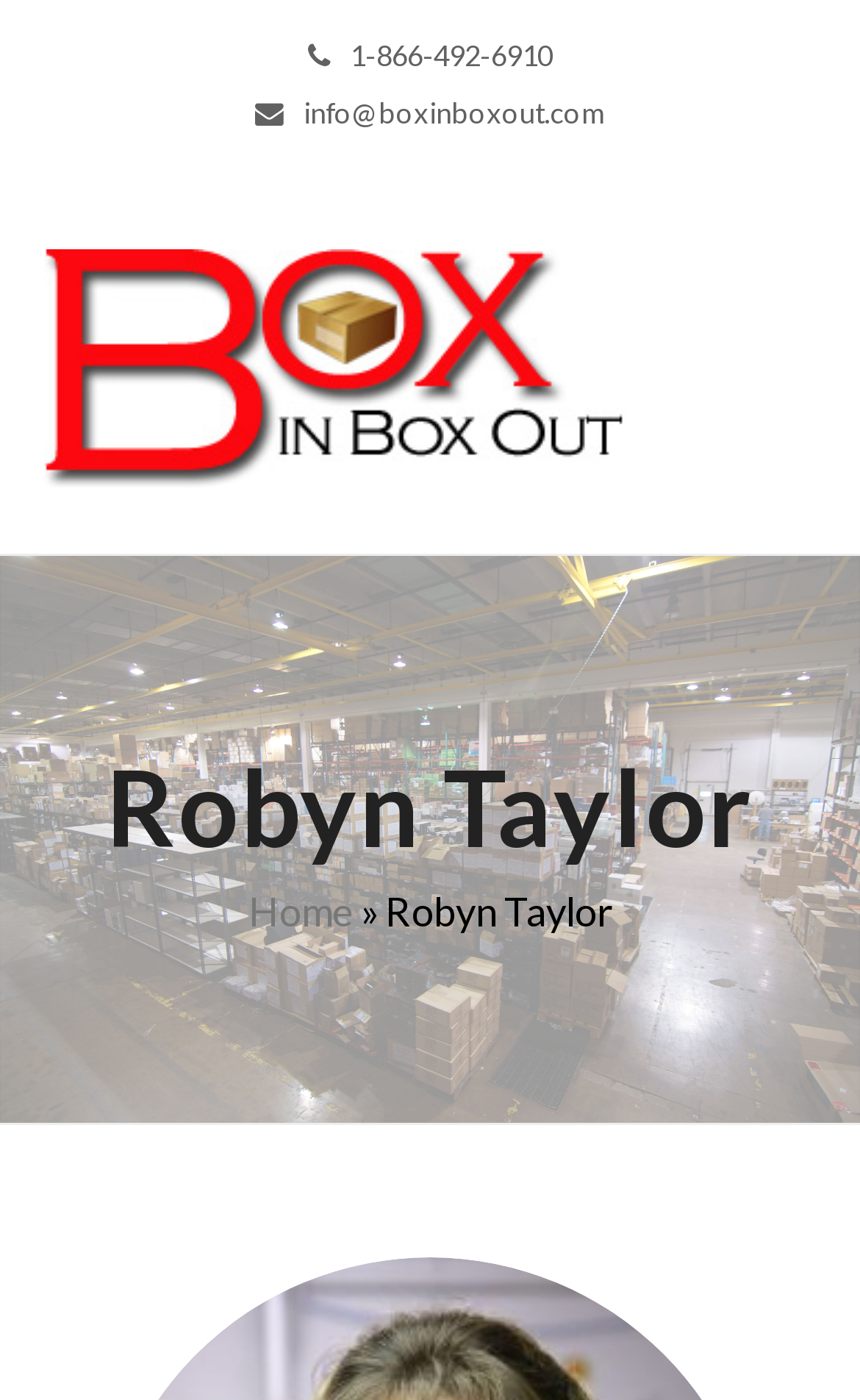Based on the image, please elaborate on the answer to the following question:
How many links are in the navigation section?

I found the navigation section by looking at the navigation element with the text 'You are here:' and counted the number of link elements inside it, which is 1.